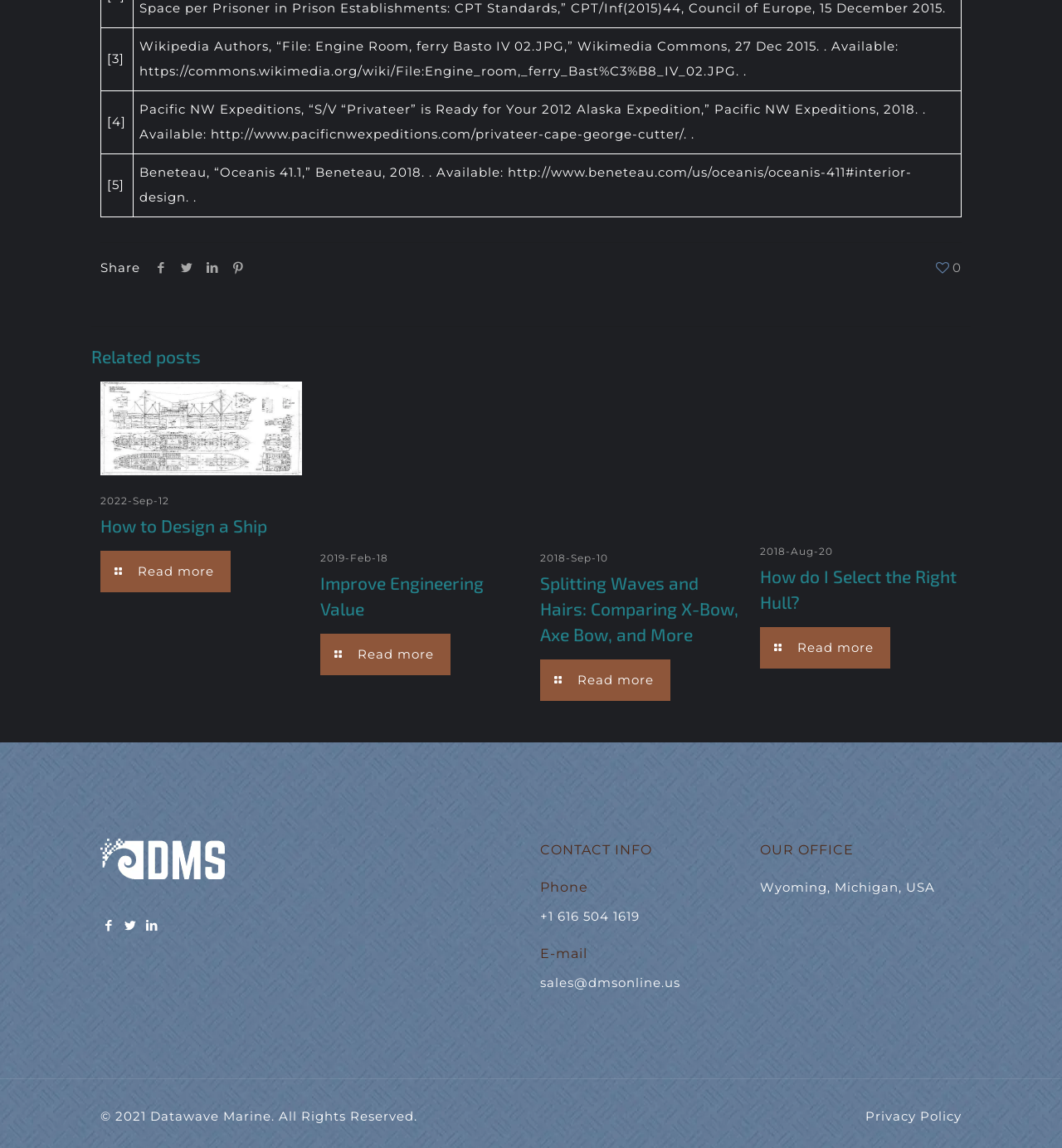Determine the bounding box coordinates for the region that must be clicked to execute the following instruction: "Check the Privacy Policy".

[0.815, 0.962, 0.906, 0.984]